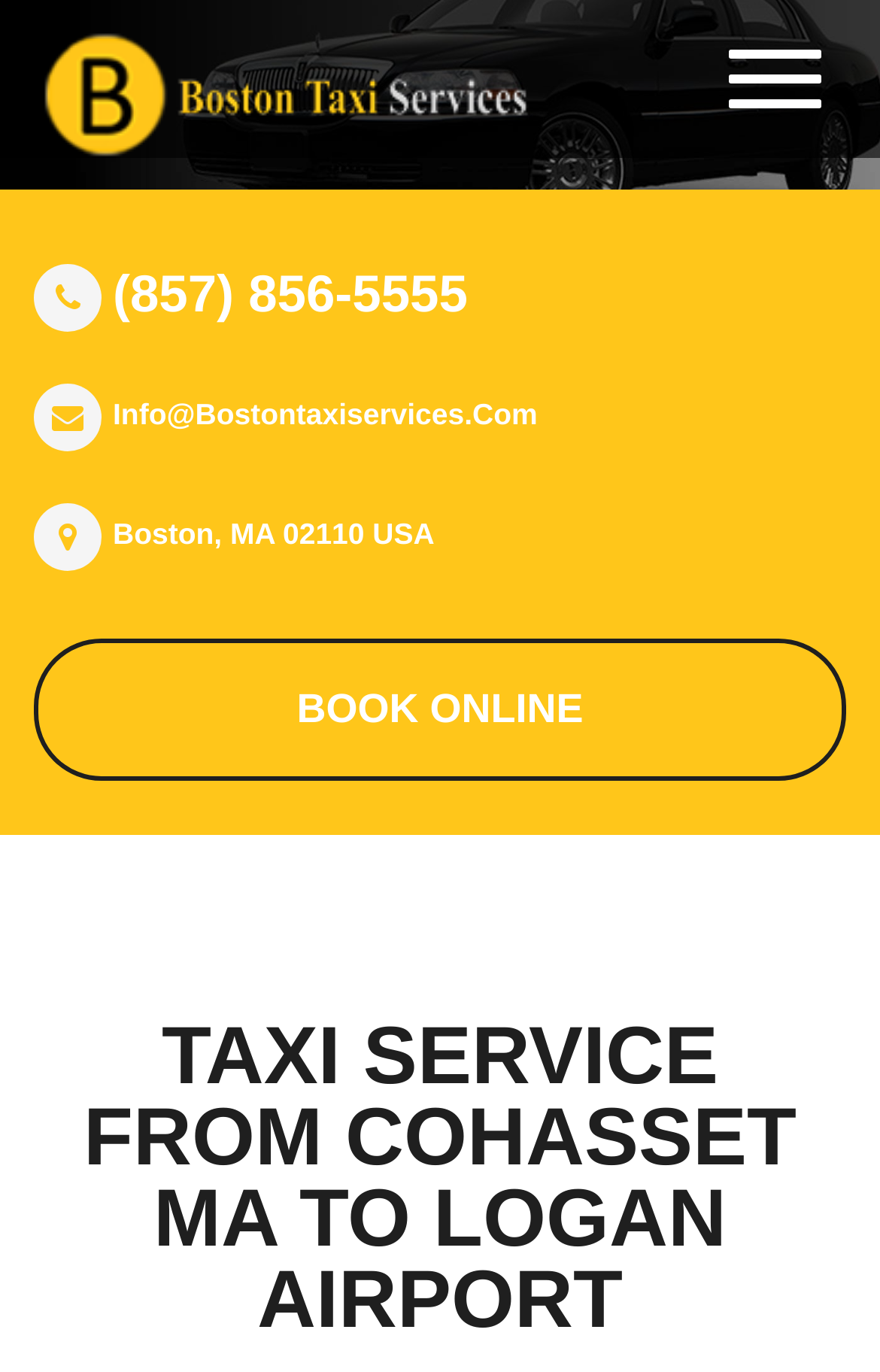What is the location of Boston Taxi Services?
Give a comprehensive and detailed explanation for the question.

I found the location by looking at the heading element that contains a location icon and the address 'Boston, MA 02110 USA'. This is likely the location of Boston Taxi Services.